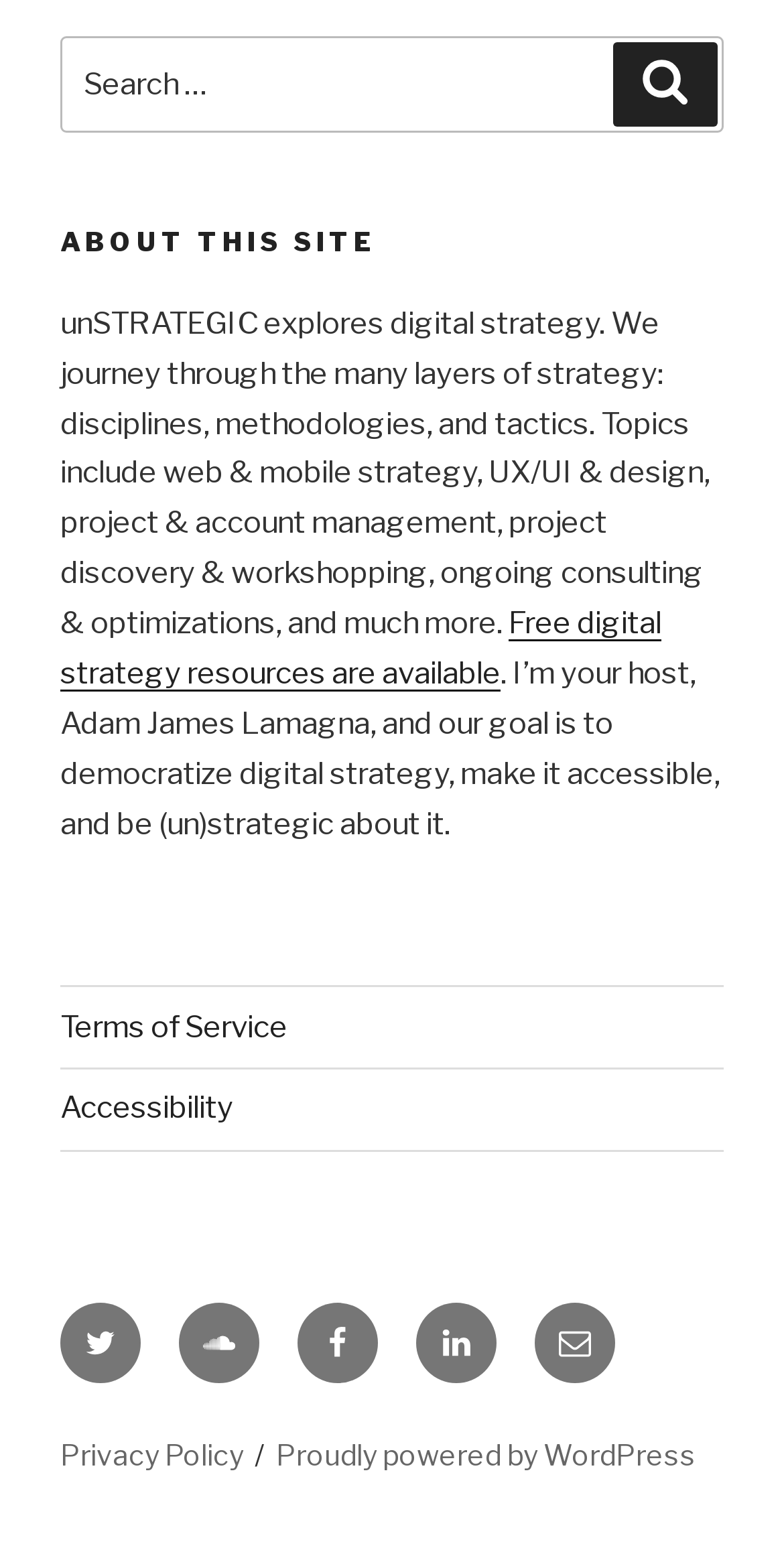Provide the bounding box coordinates of the HTML element this sentence describes: "Privacy Policy".

[0.077, 0.926, 0.31, 0.948]